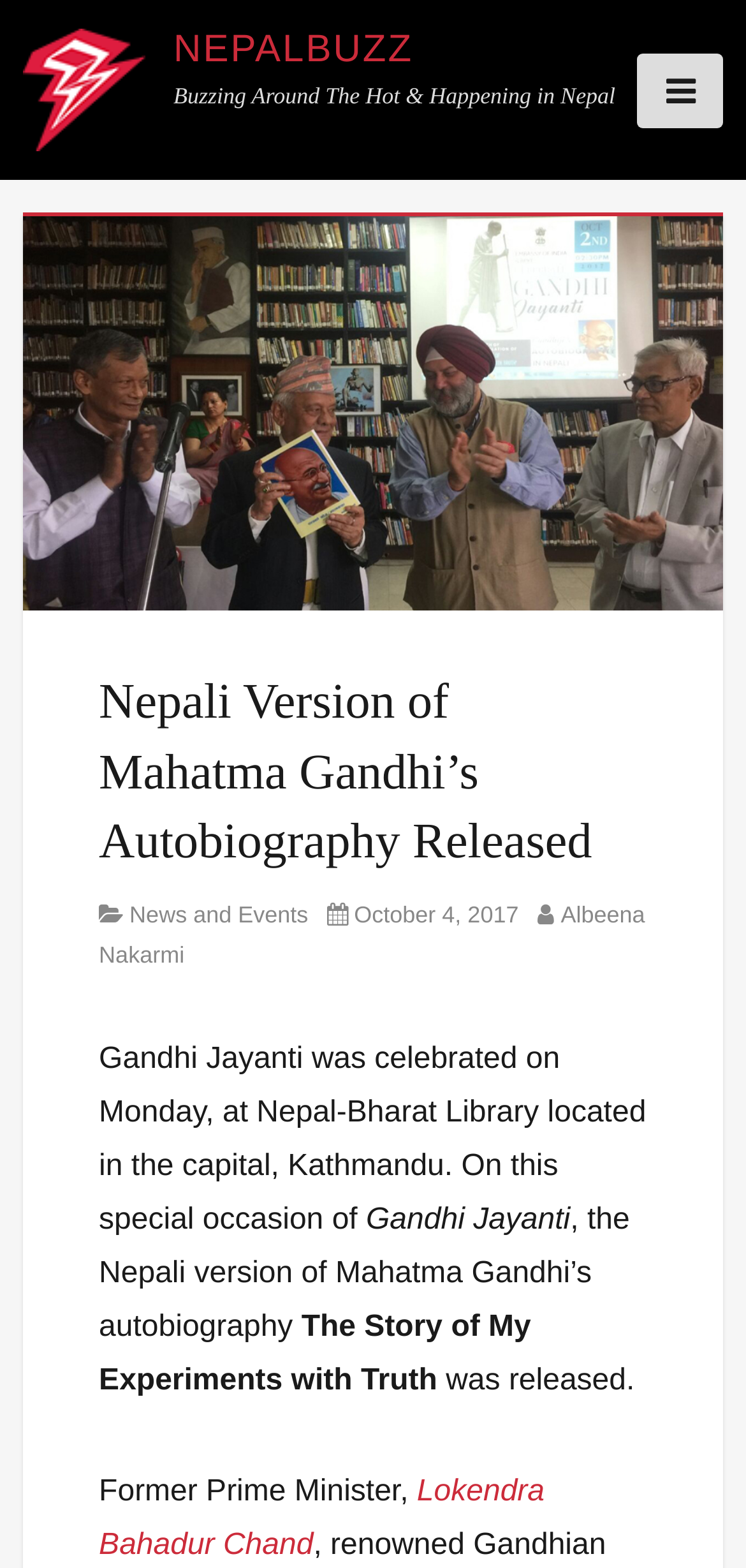Respond to the following question with a brief word or phrase:
What is the name of the library where Gandhi Jayanti was celebrated?

Nepal-Bharat Library